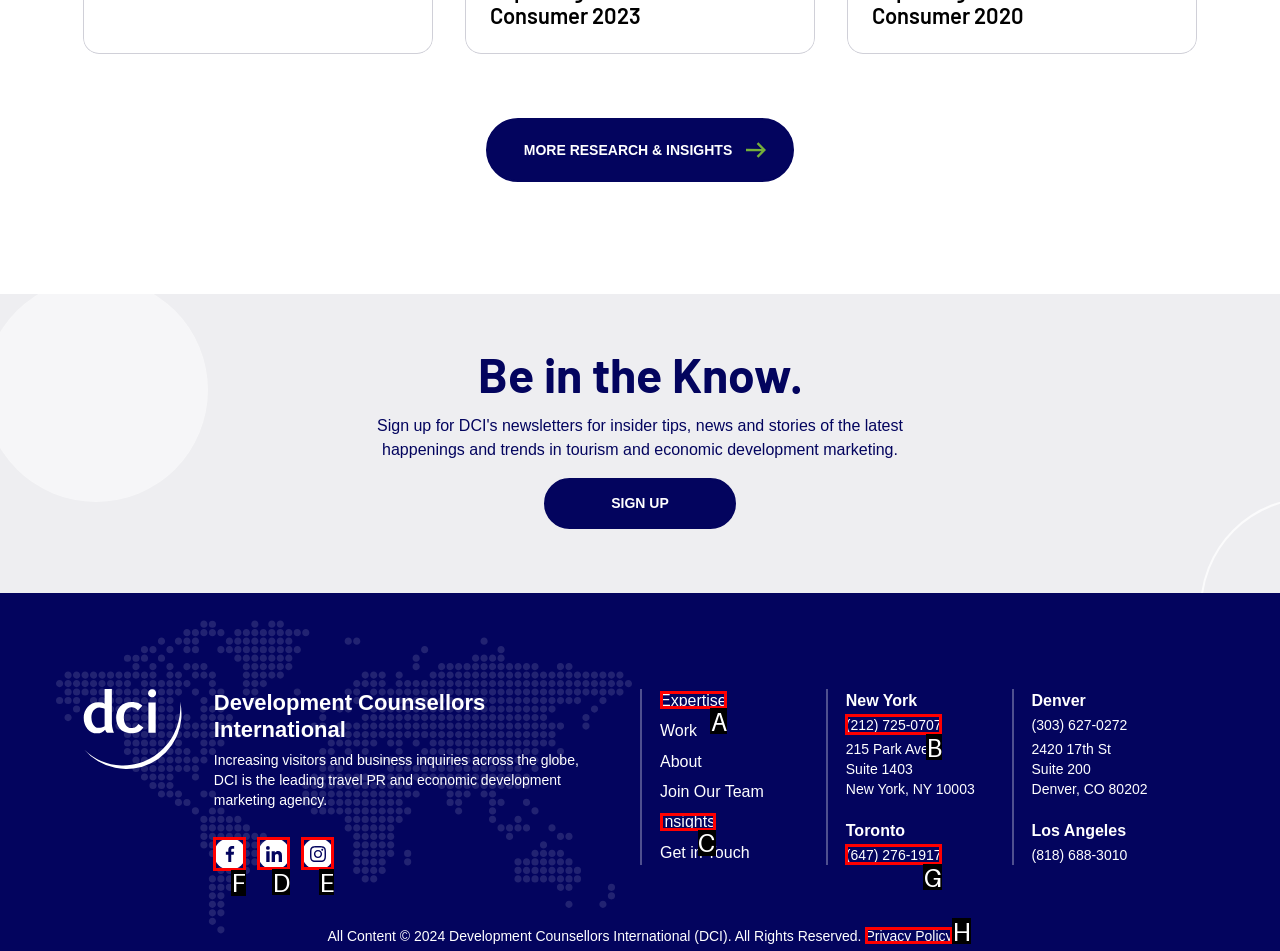To perform the task "View the 'facebook' social media page", which UI element's letter should you select? Provide the letter directly.

F